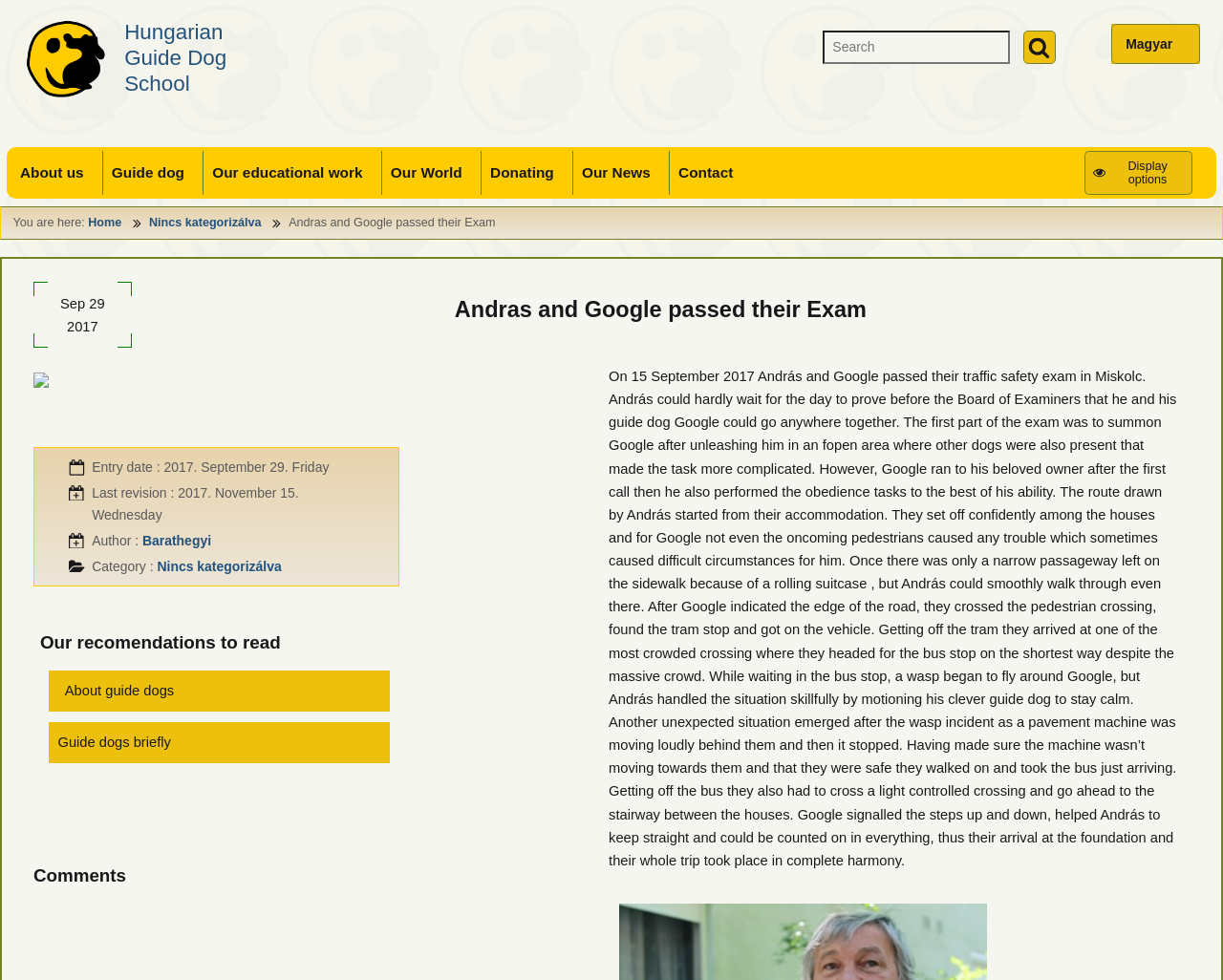Using the information shown in the image, answer the question with as much detail as possible: What is the date of the last revision of the article?

The date of the last revision of the article is mentioned in the footer section as '2017. November 15. Wednesday', which indicates when the article was last updated.